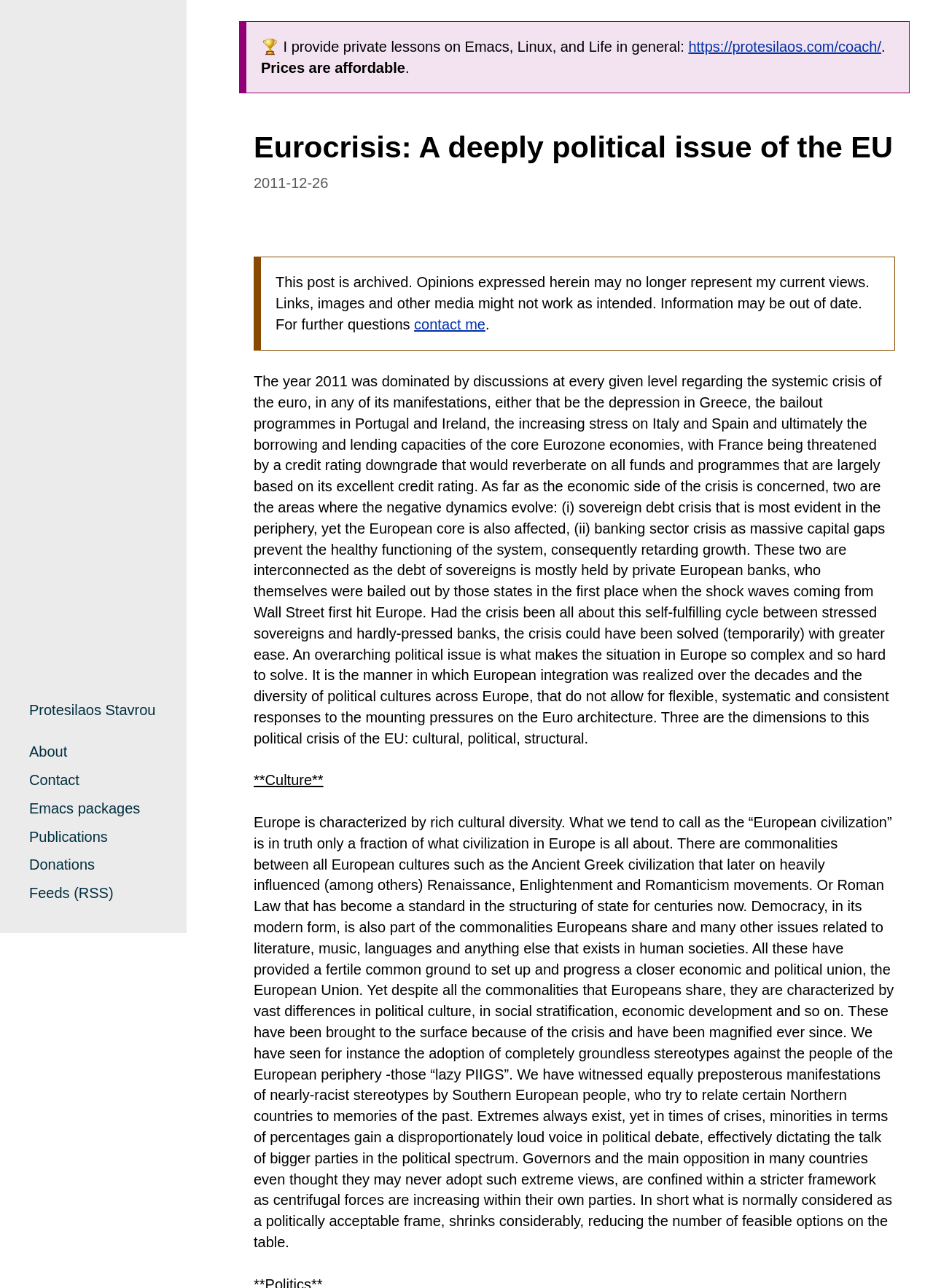Please identify the bounding box coordinates of the region to click in order to complete the given instruction: "Click on the 'About' link in the main menu". The coordinates should be four float numbers between 0 and 1, i.e., [left, top, right, bottom].

[0.031, 0.577, 0.072, 0.59]